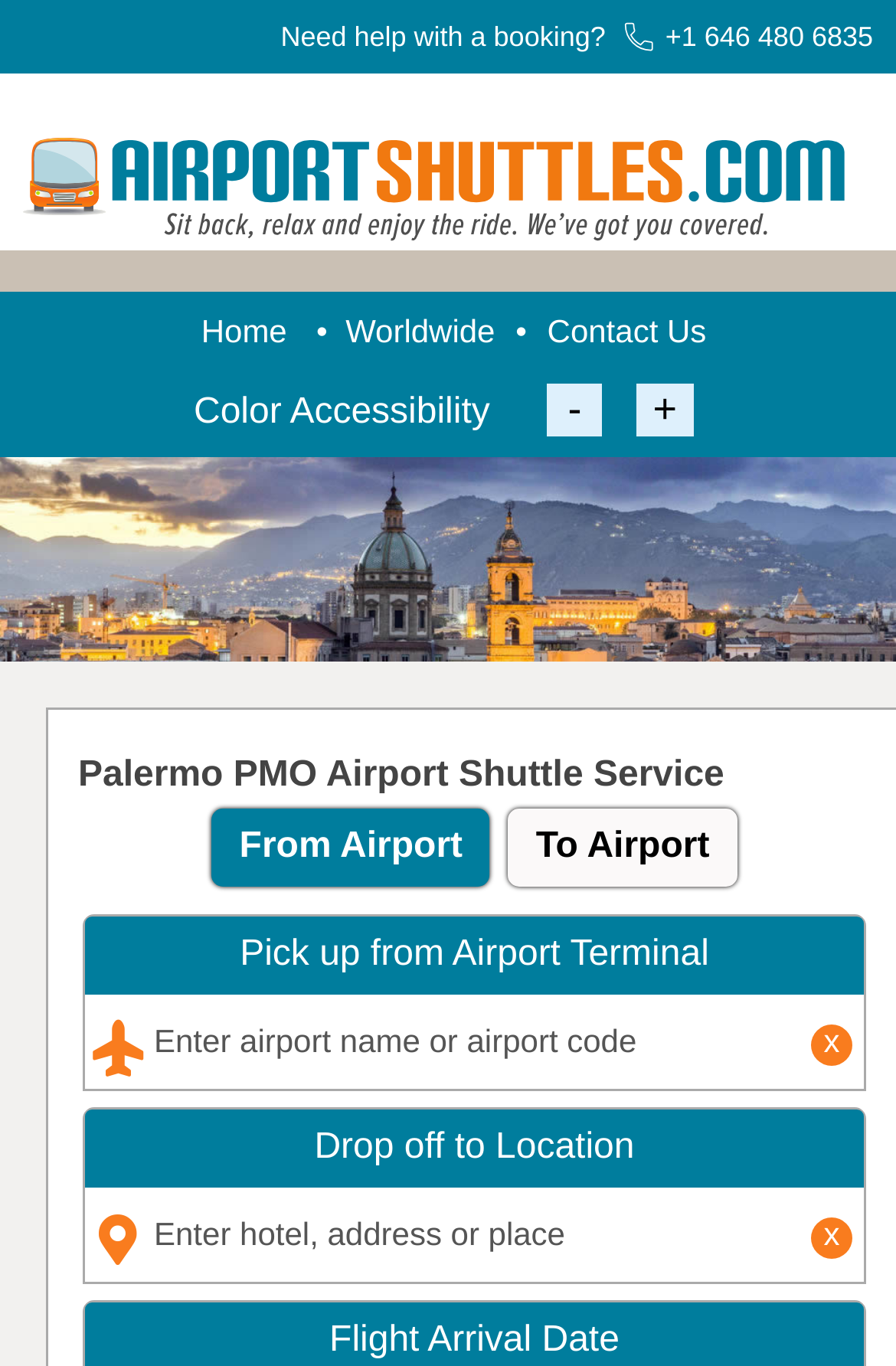Answer the question in a single word or phrase:
What type of vehicle options are available?

Shared limo, executive sedan